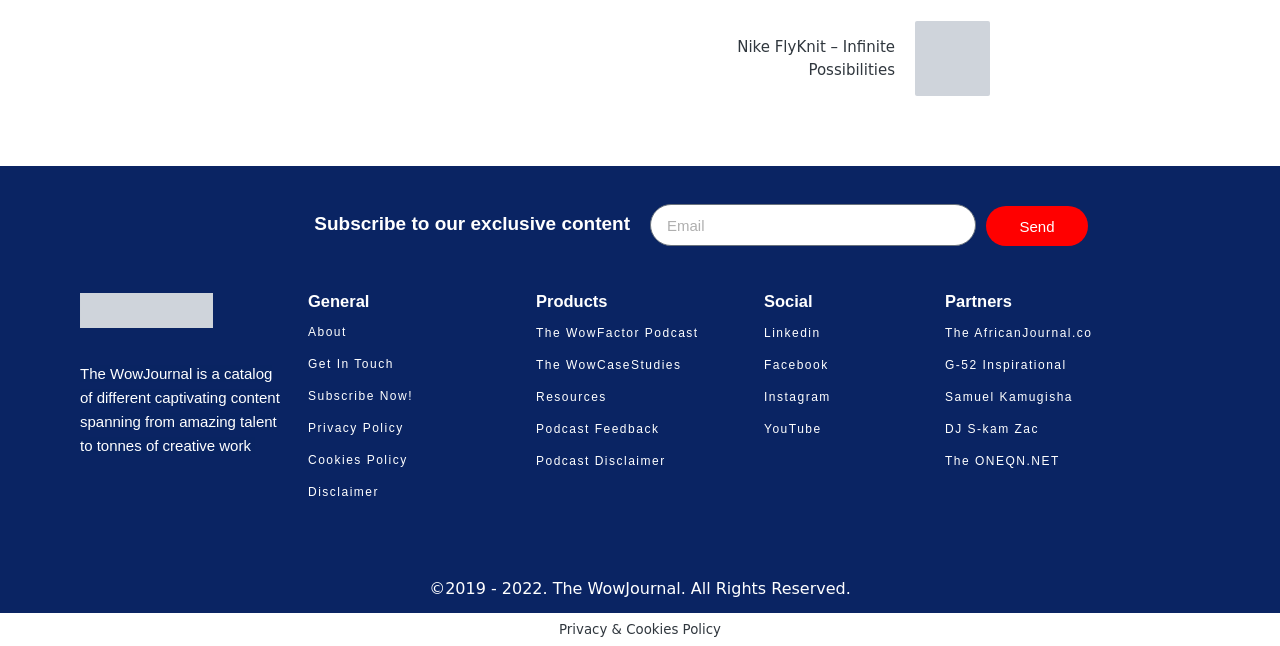Determine the bounding box coordinates for the area that should be clicked to carry out the following instruction: "Subscribe to our exclusive content".

[0.508, 0.316, 0.762, 0.381]